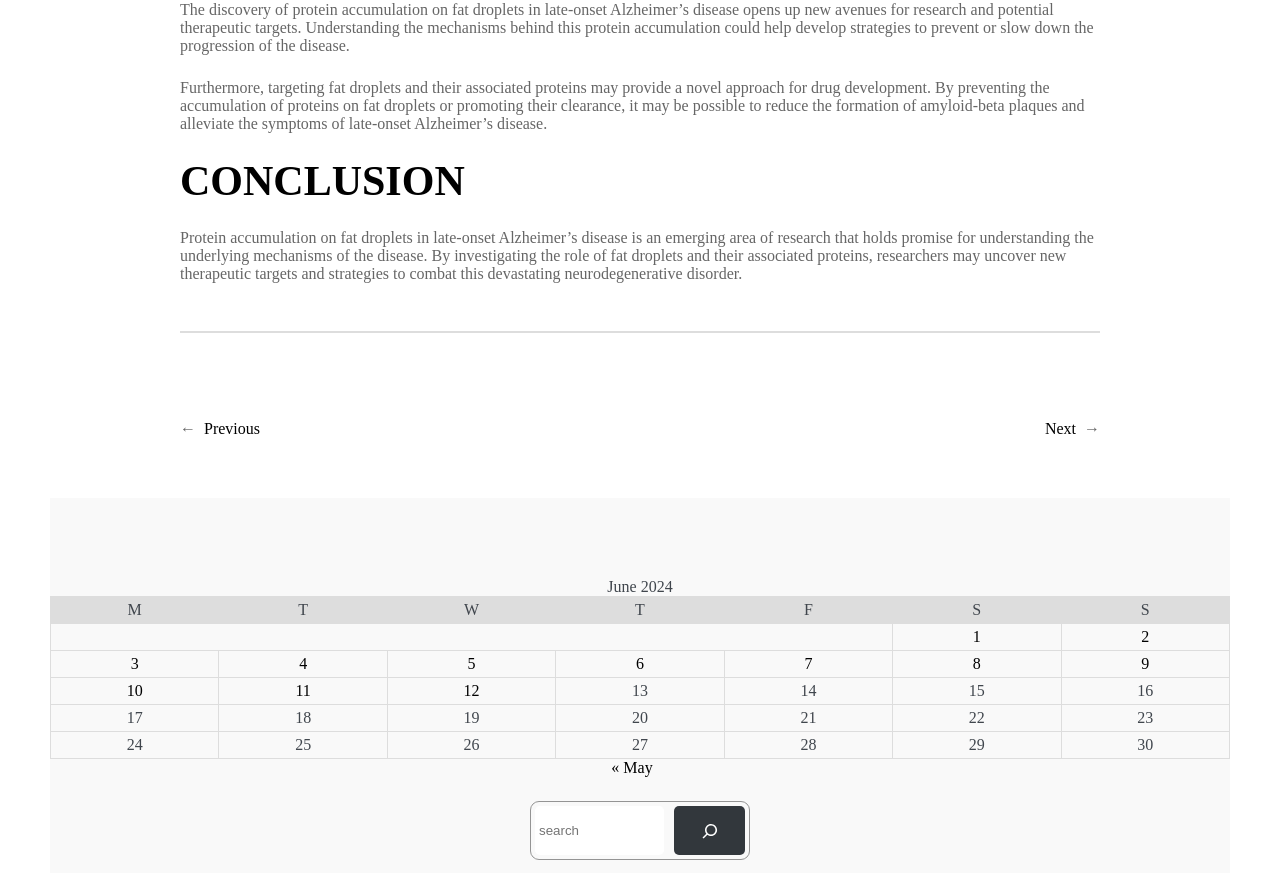Extract the bounding box coordinates of the UI element described: "aria-label="Search"". Provide the coordinates in the format [left, top, right, bottom] with values ranging from 0 to 1.

[0.527, 0.923, 0.582, 0.98]